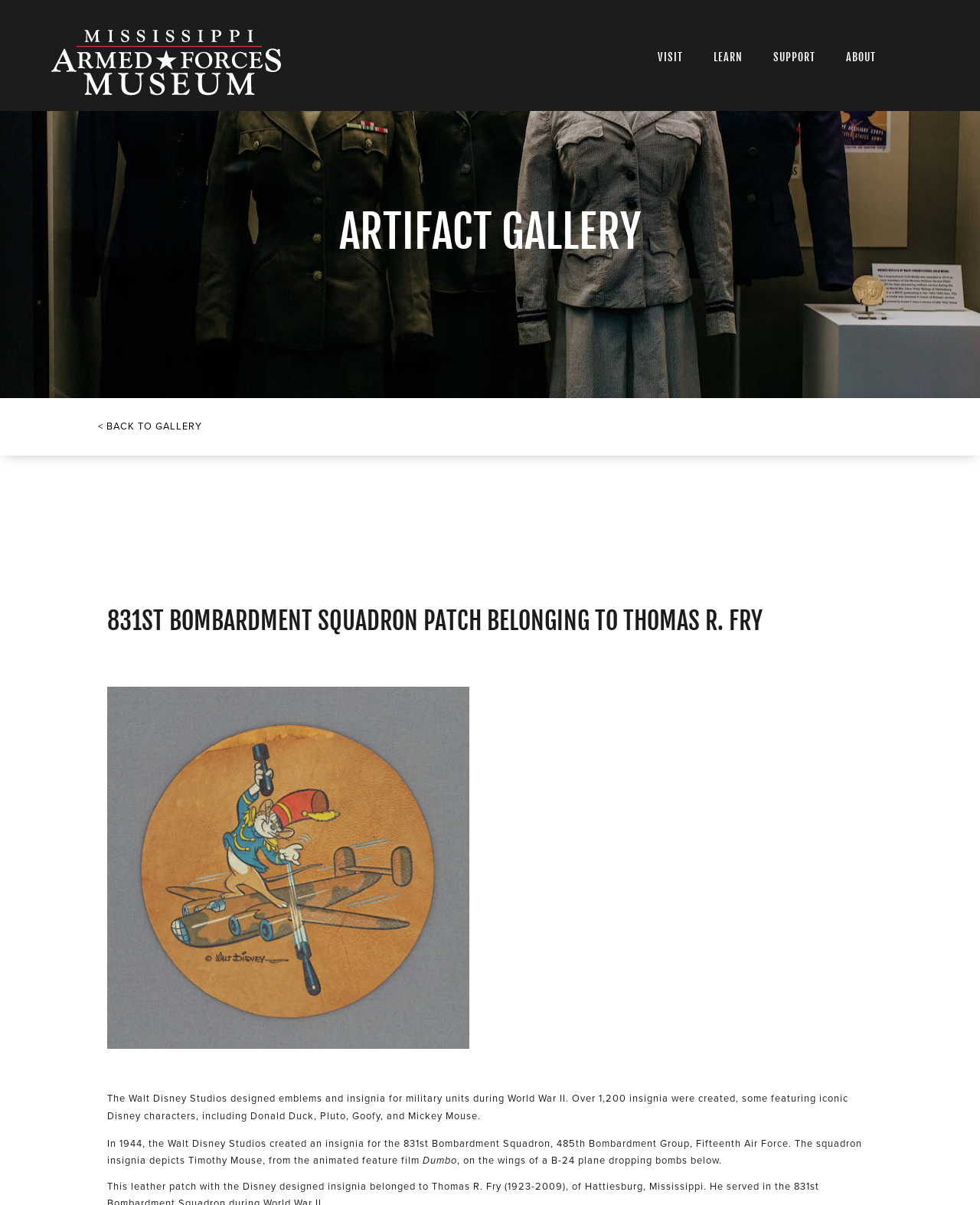Locate the bounding box coordinates of the UI element described by: "LEARN". Provide the coordinates as four float numbers between 0 and 1, formatted as [left, top, right, bottom].

[0.728, 0.035, 0.758, 0.06]